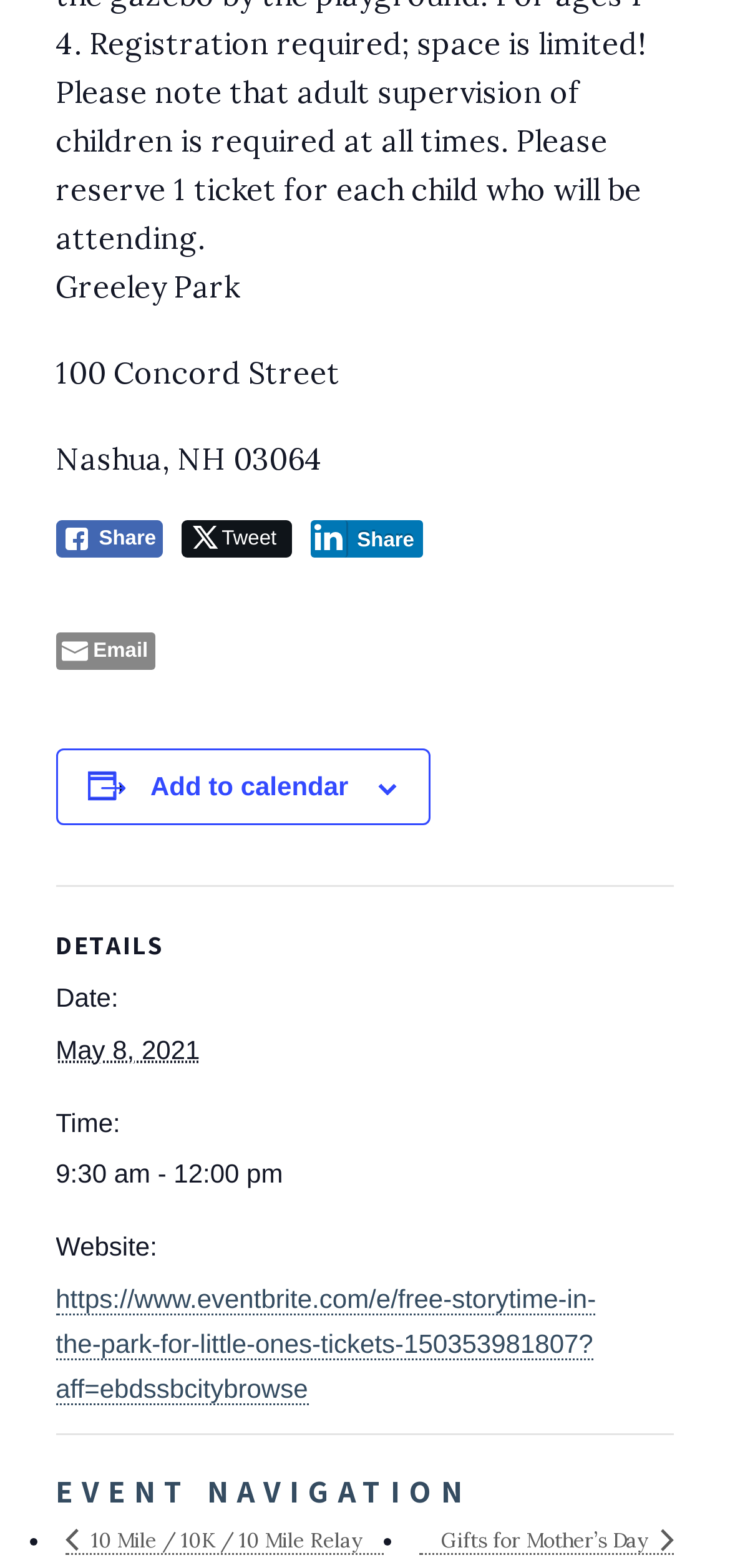Please identify the bounding box coordinates of where to click in order to follow the instruction: "Add to calendar".

[0.206, 0.492, 0.477, 0.511]